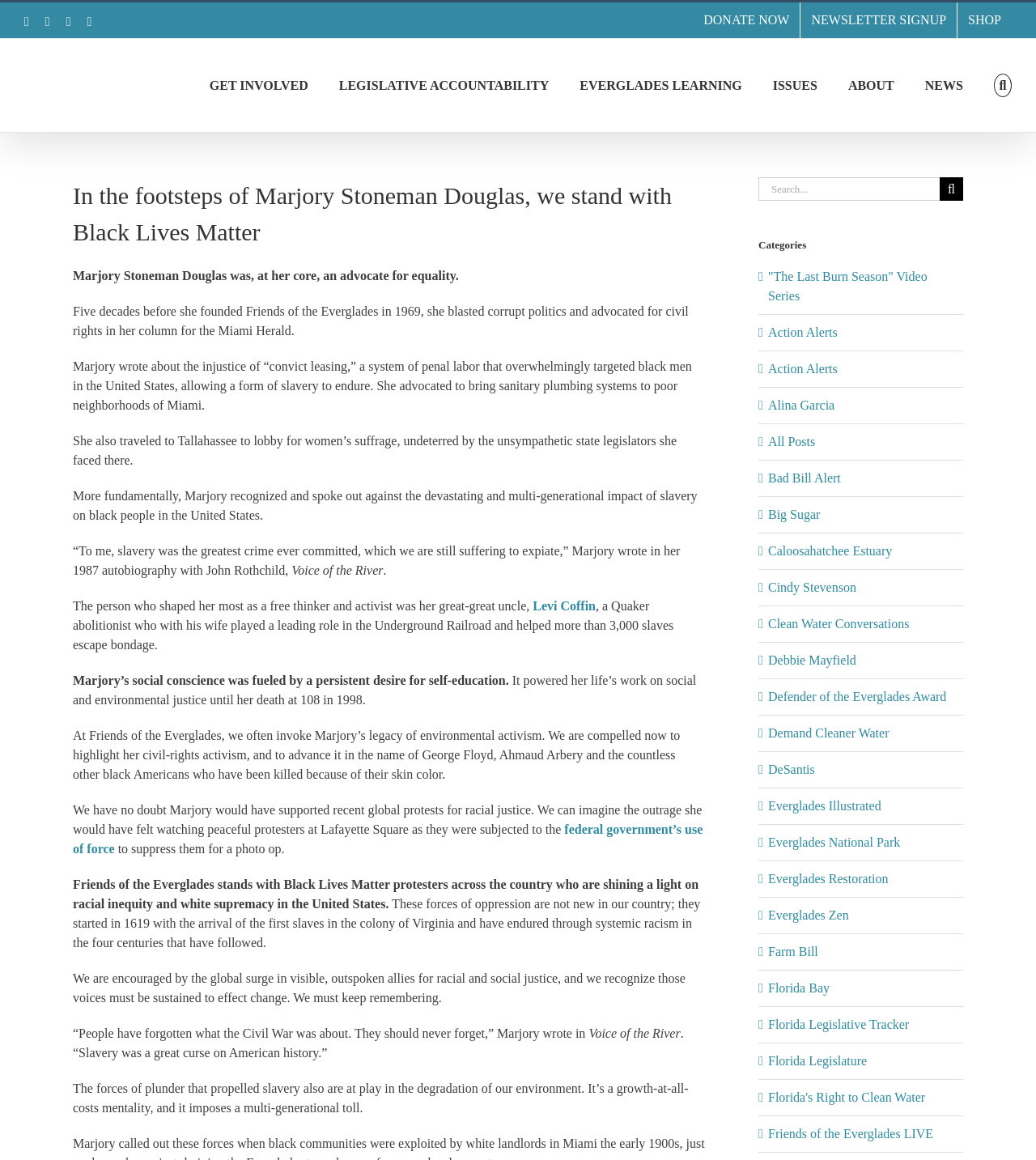Who is the person mentioned as the founder of Friends of the Everglades?
Look at the screenshot and respond with a single word or phrase.

Marjory Stoneman Douglas